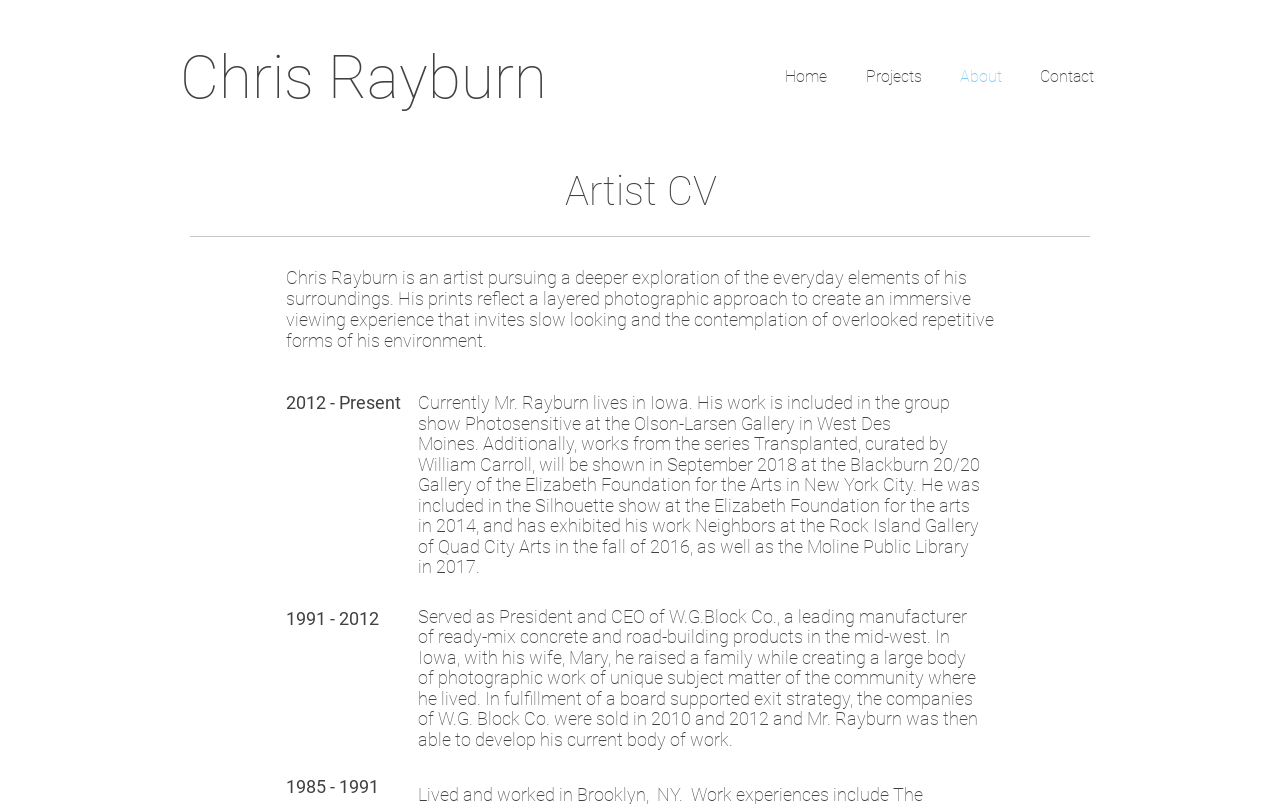Determine the bounding box coordinates of the UI element that matches the following description: "Chris Rayburn". The coordinates should be four float numbers between 0 and 1 in the format [left, top, right, bottom].

[0.141, 0.056, 0.427, 0.137]